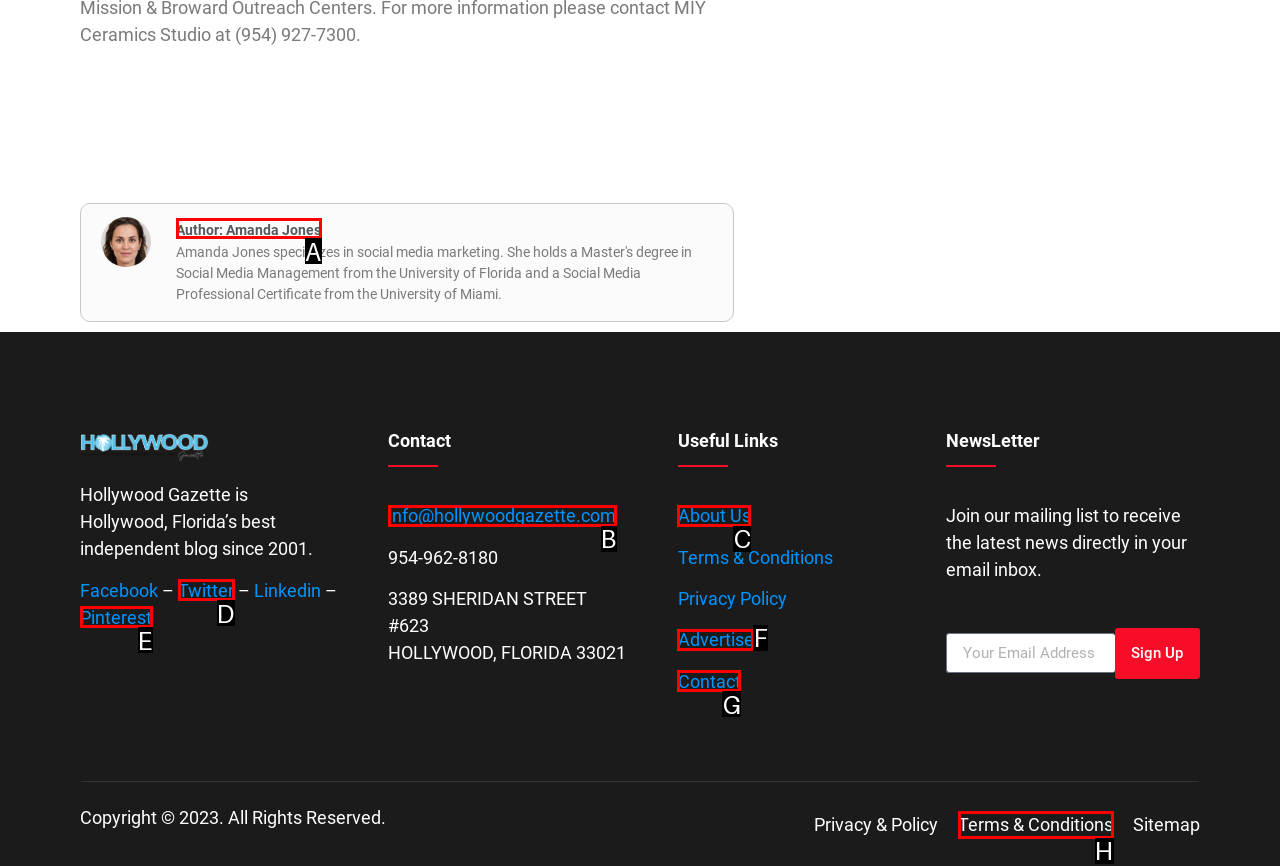Based on the given description: Author: Amanda Jones, identify the correct option and provide the corresponding letter from the given choices directly.

A